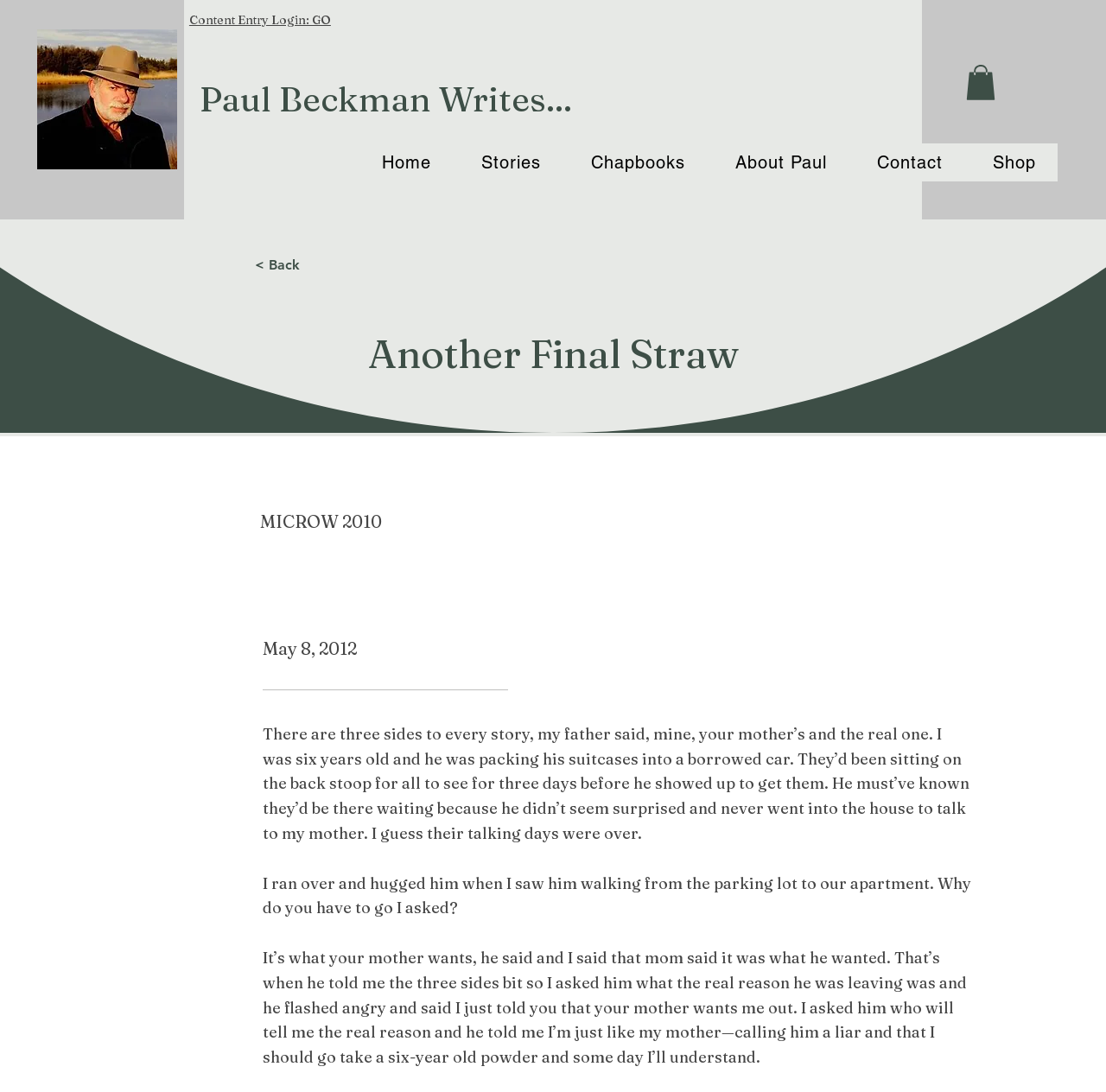Find the bounding box coordinates for the UI element that matches this description: "Content Entry Login: GO".

[0.171, 0.011, 0.299, 0.025]